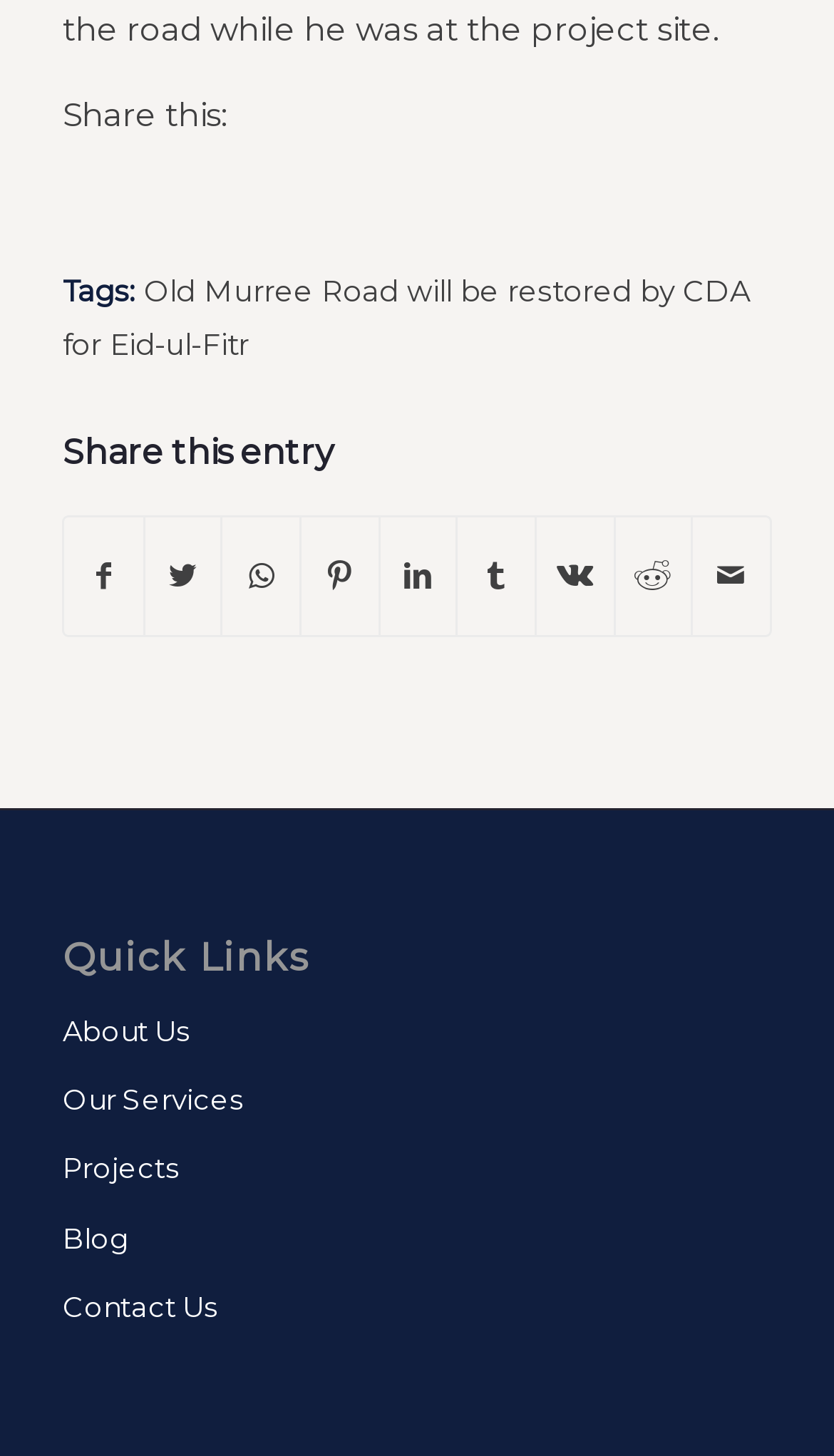Answer this question in one word or a short phrase: What is the purpose of the 'Share this:' section?

Sharing entries